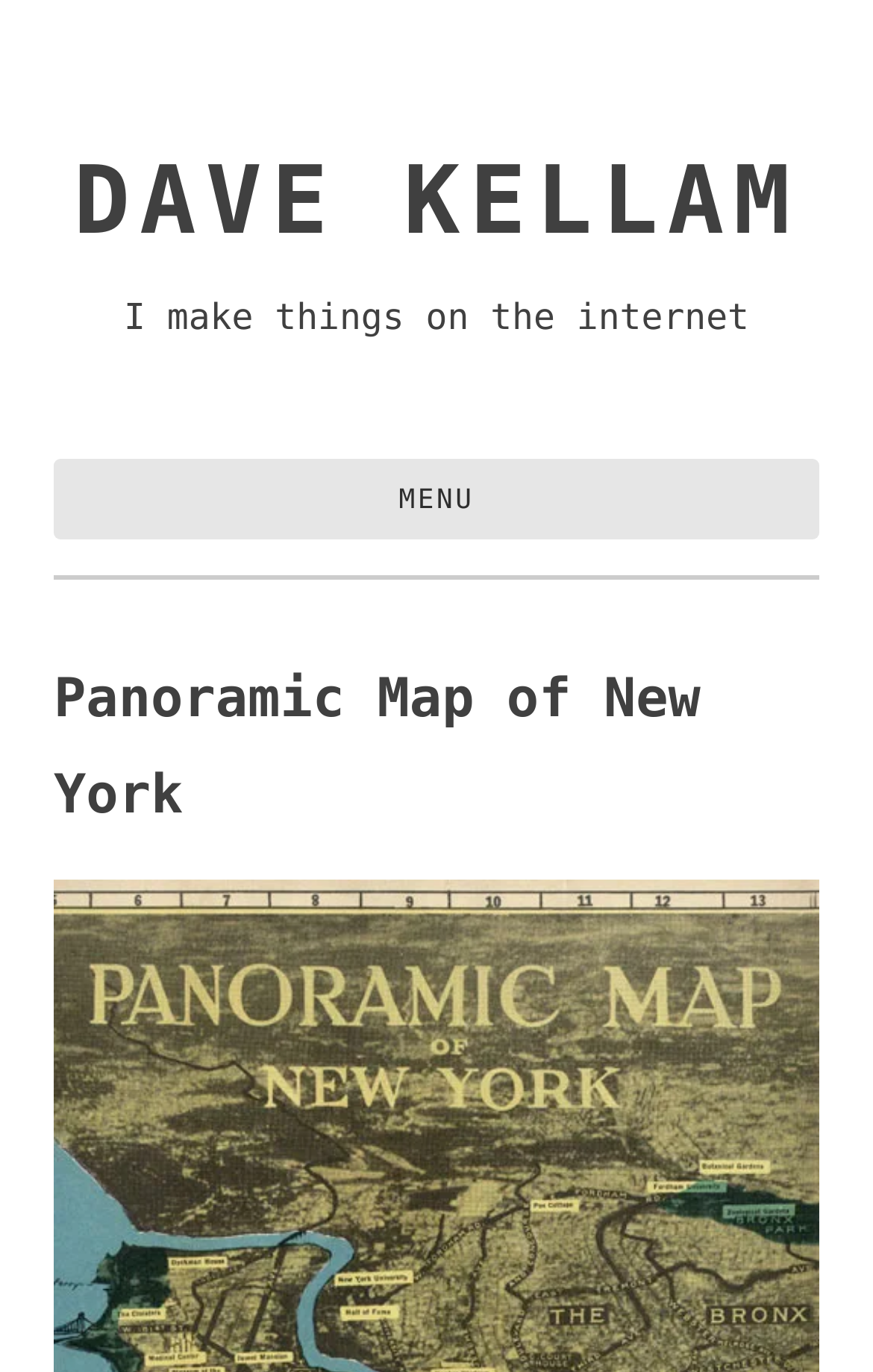Describe all the key features and sections of the webpage thoroughly.

The webpage features a prominent heading "DAVE KELLAM" at the top, spanning almost the entire width of the page. Below this heading, there is a link with the same text "DAVE KELLAM". 

To the right of the "DAVE KELLAM" link, there is a brief description "I make things on the internet". 

On the top-left corner, there is a "Skip to content" link. Next to it, a "MENU" button is located, which, when expanded, reveals a header with the title "Panoramic Map of New York". 

The webpage appears to be focused on showcasing a panoramic map of New York, with a mention of a full-size image available for download, as indicated by the meta description.